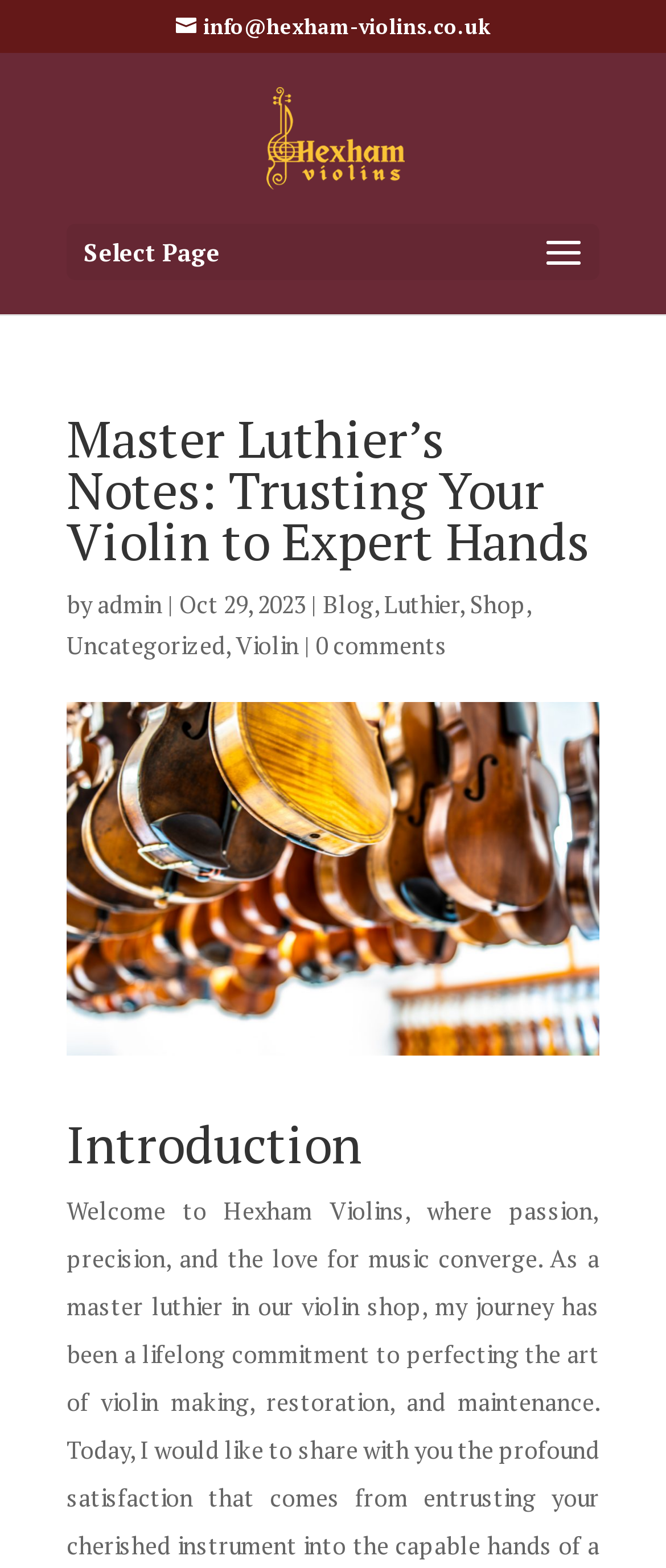Please locate the bounding box coordinates of the element that should be clicked to achieve the given instruction: "Send an email to marketing".

None